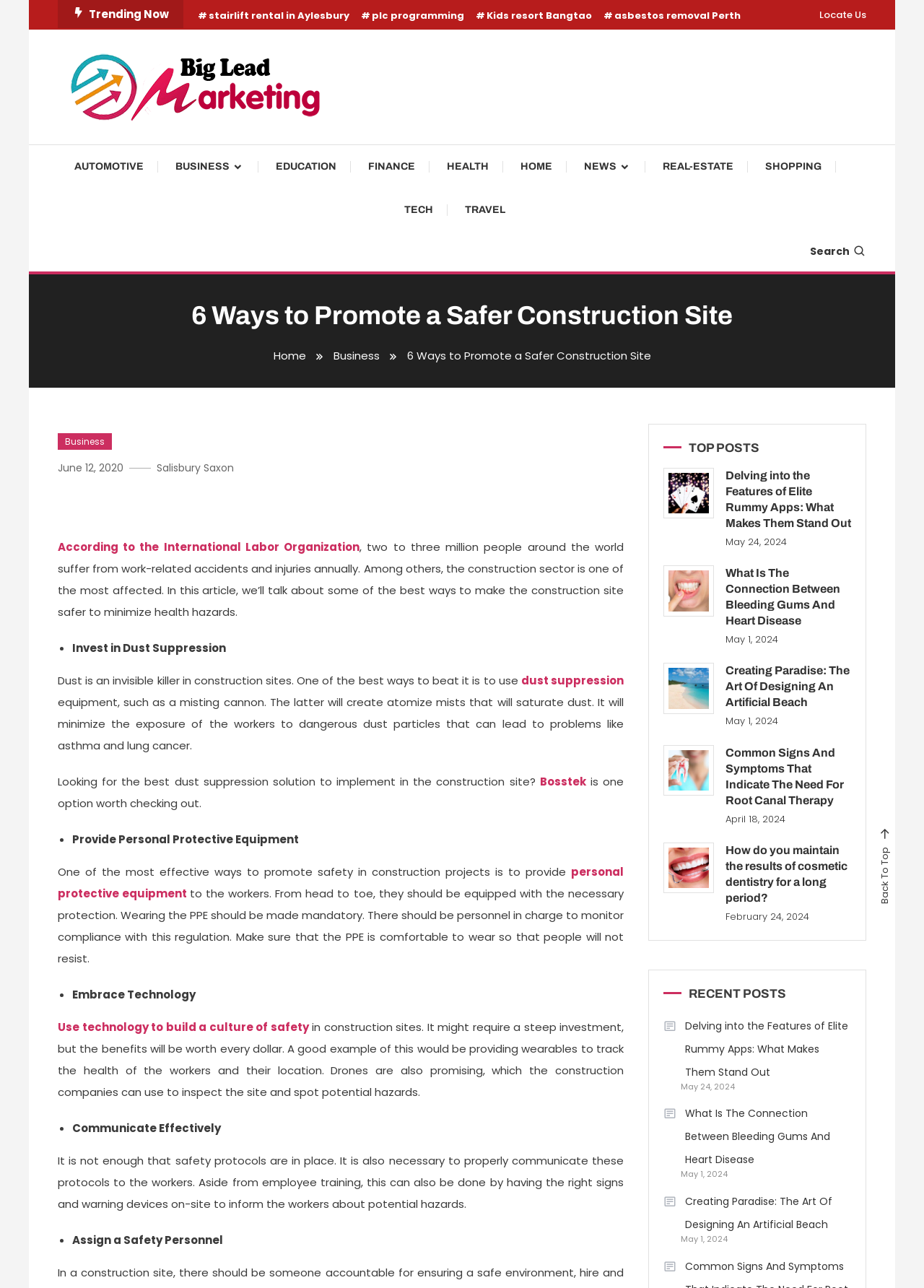Determine the bounding box coordinates for the area that needs to be clicked to fulfill this task: "Read '6 Ways to Promote a Safer Construction Site'". The coordinates must be given as four float numbers between 0 and 1, i.e., [left, top, right, bottom].

[0.062, 0.23, 0.938, 0.26]